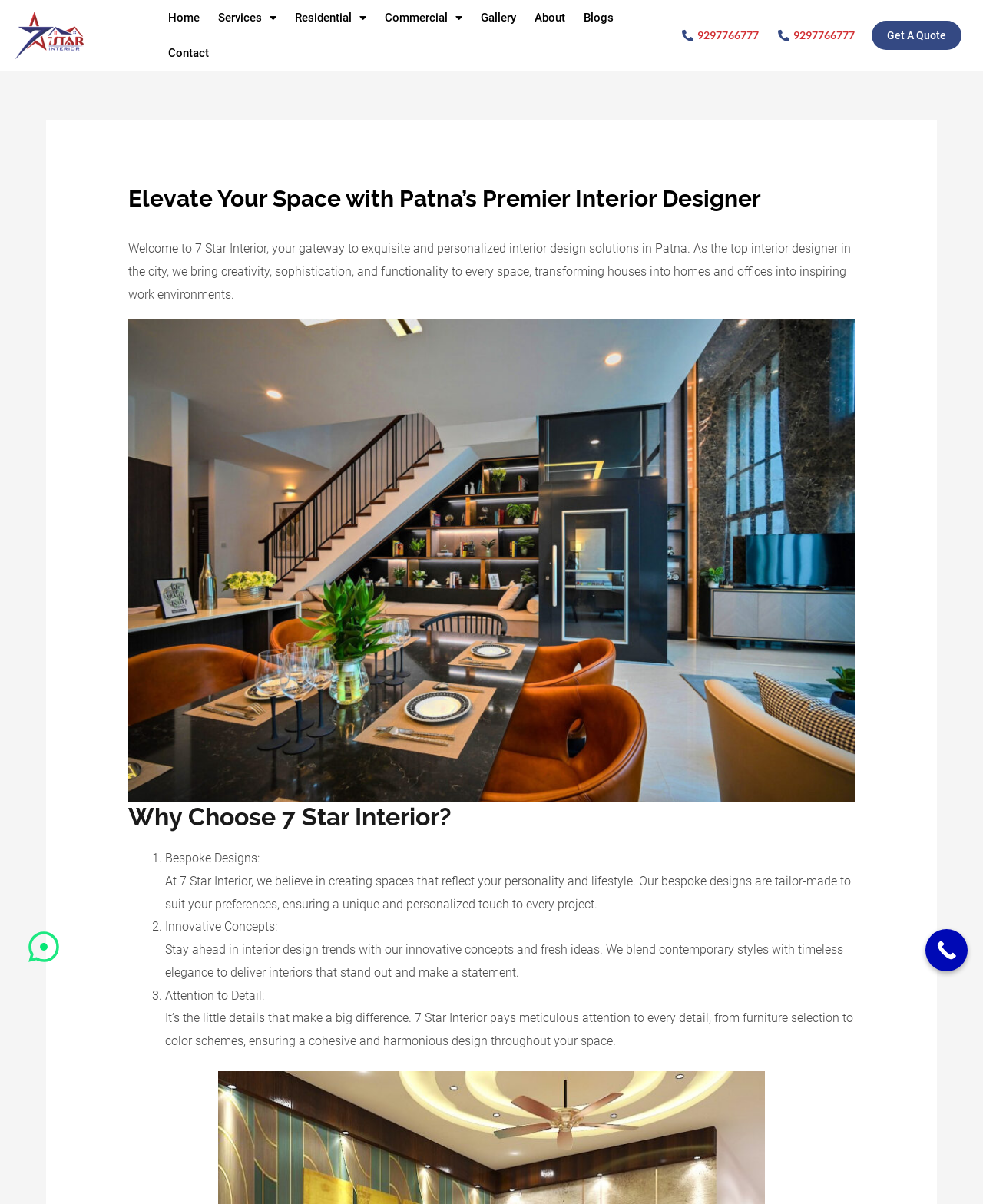Answer the question in a single word or phrase:
What is the name of the interior design company?

7 Star Interior